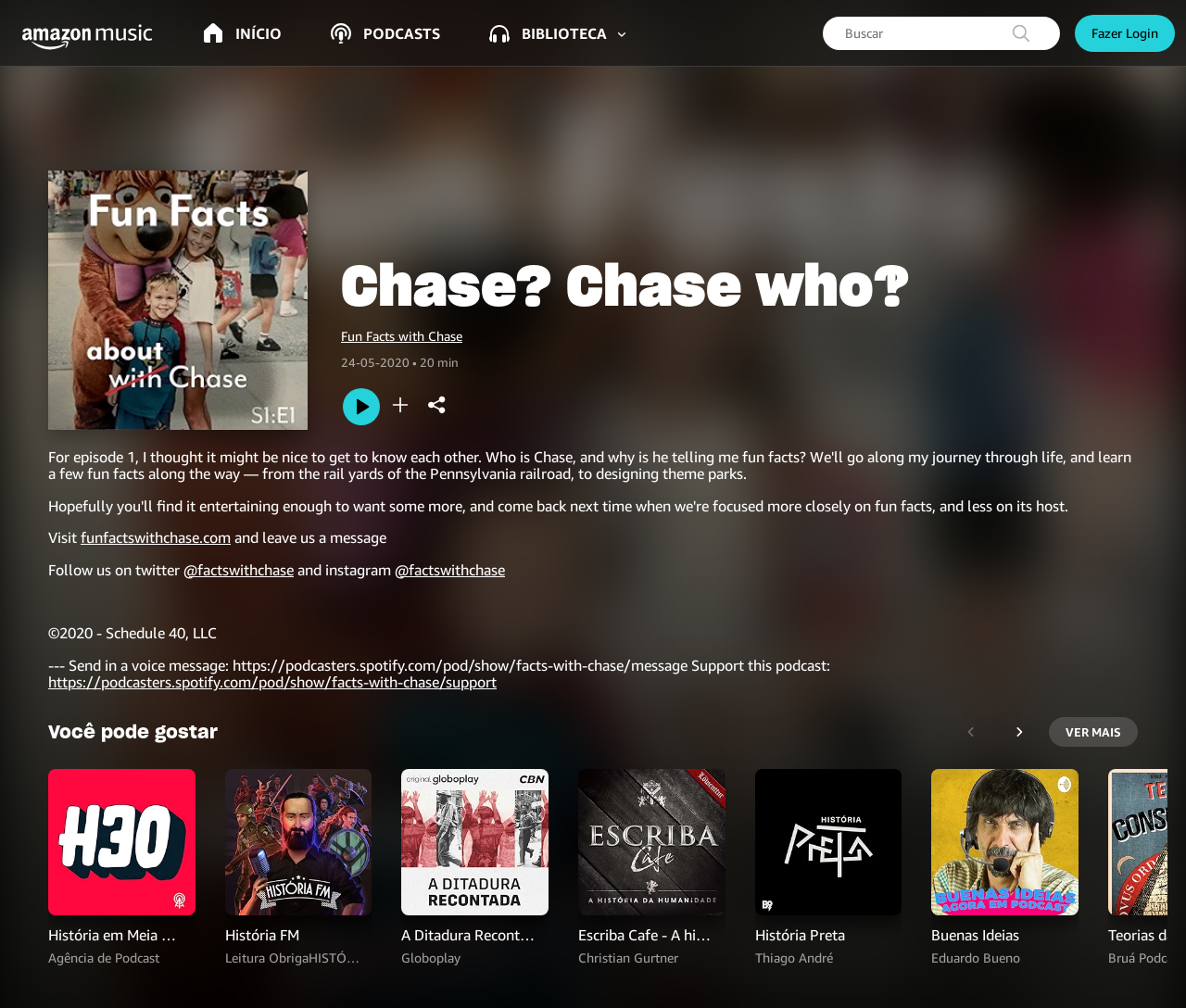What is the name of the podcast?
Please answer the question as detailed as possible based on the image.

I found the answer by looking at the heading element that says 'Chase? Chase who‽ Fun Facts with Chase 24-05-2020 • 20 min Reproduzir Adicionar à playlist de episódios Compartilhar este episódio' and extracting the podcast name from it.